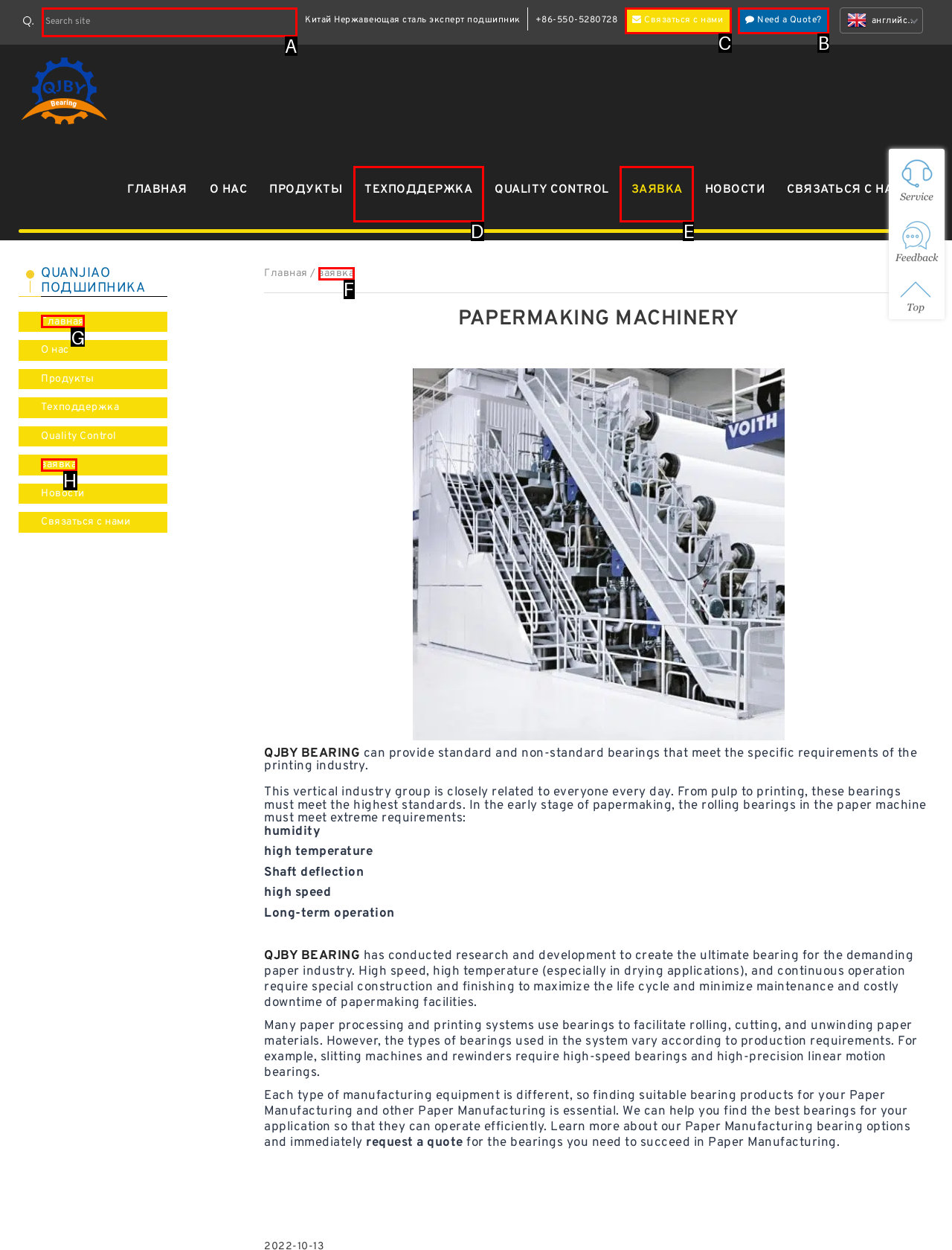Please indicate which HTML element should be clicked to fulfill the following task: Contact us. Provide the letter of the selected option.

C